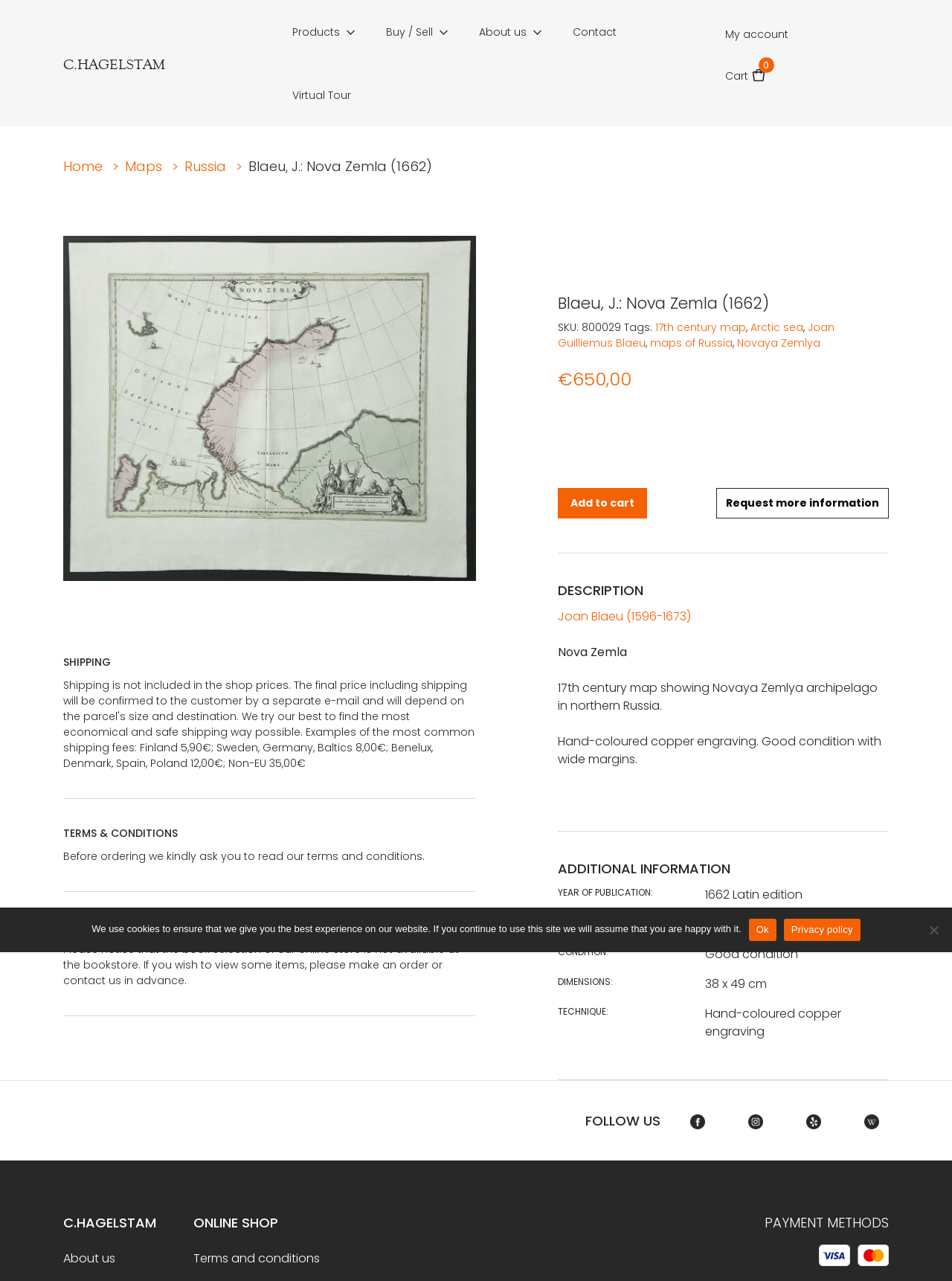Please respond to the question with a concise word or phrase:
What is the name of the map?

Nova Zemla